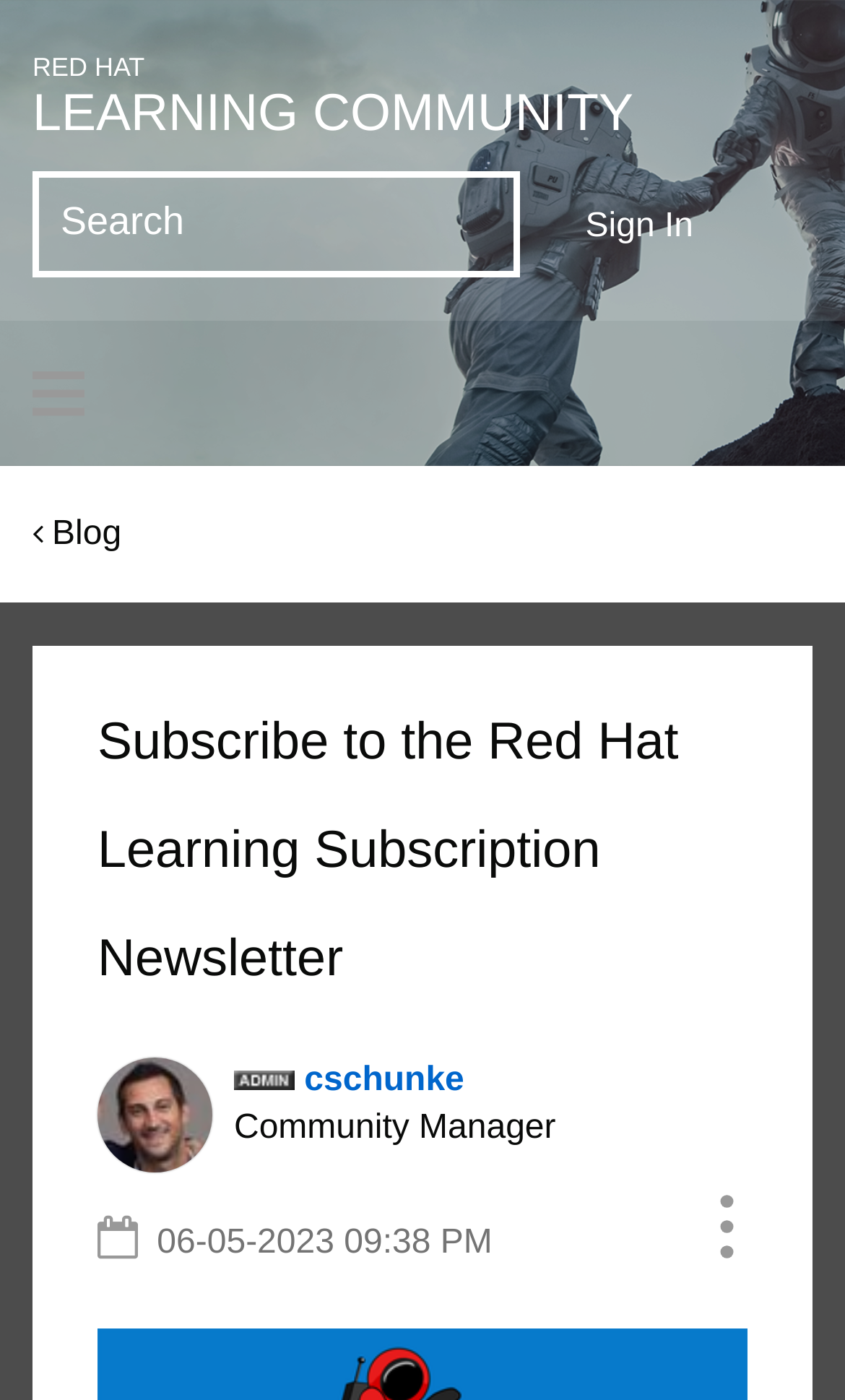Extract the bounding box coordinates for the UI element described as: "Sign In".

[0.667, 0.13, 0.962, 0.189]